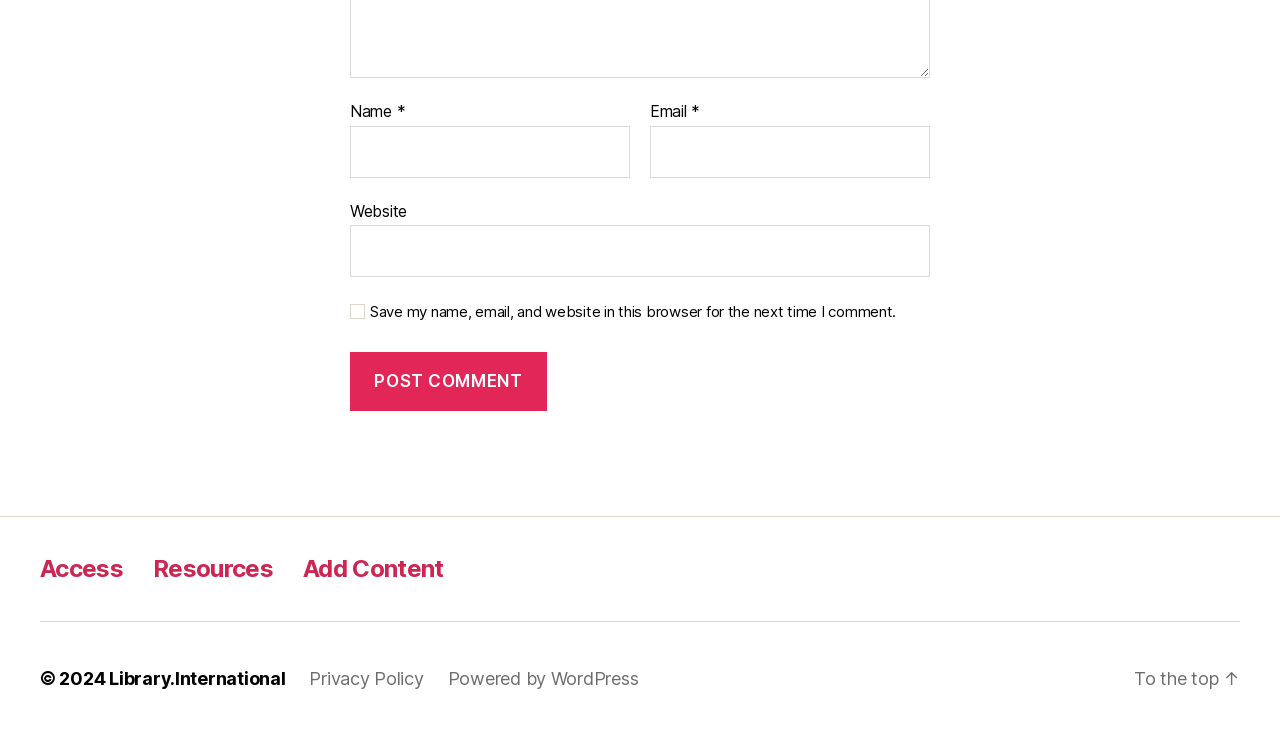Highlight the bounding box of the UI element that corresponds to this description: "Submit an Article".

None